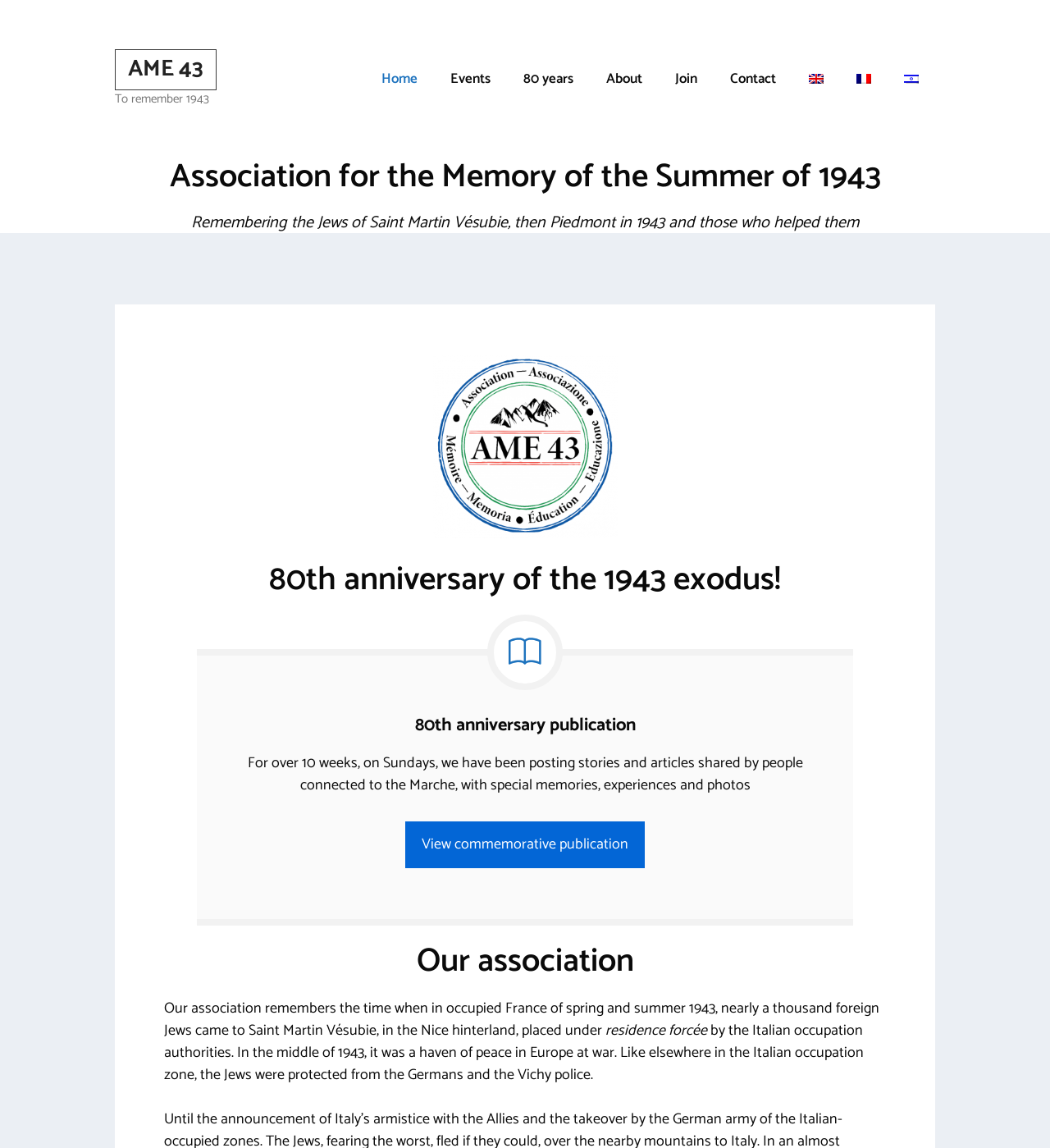Answer the following in one word or a short phrase: 
What language options are available on the website?

English, French, Hebrew